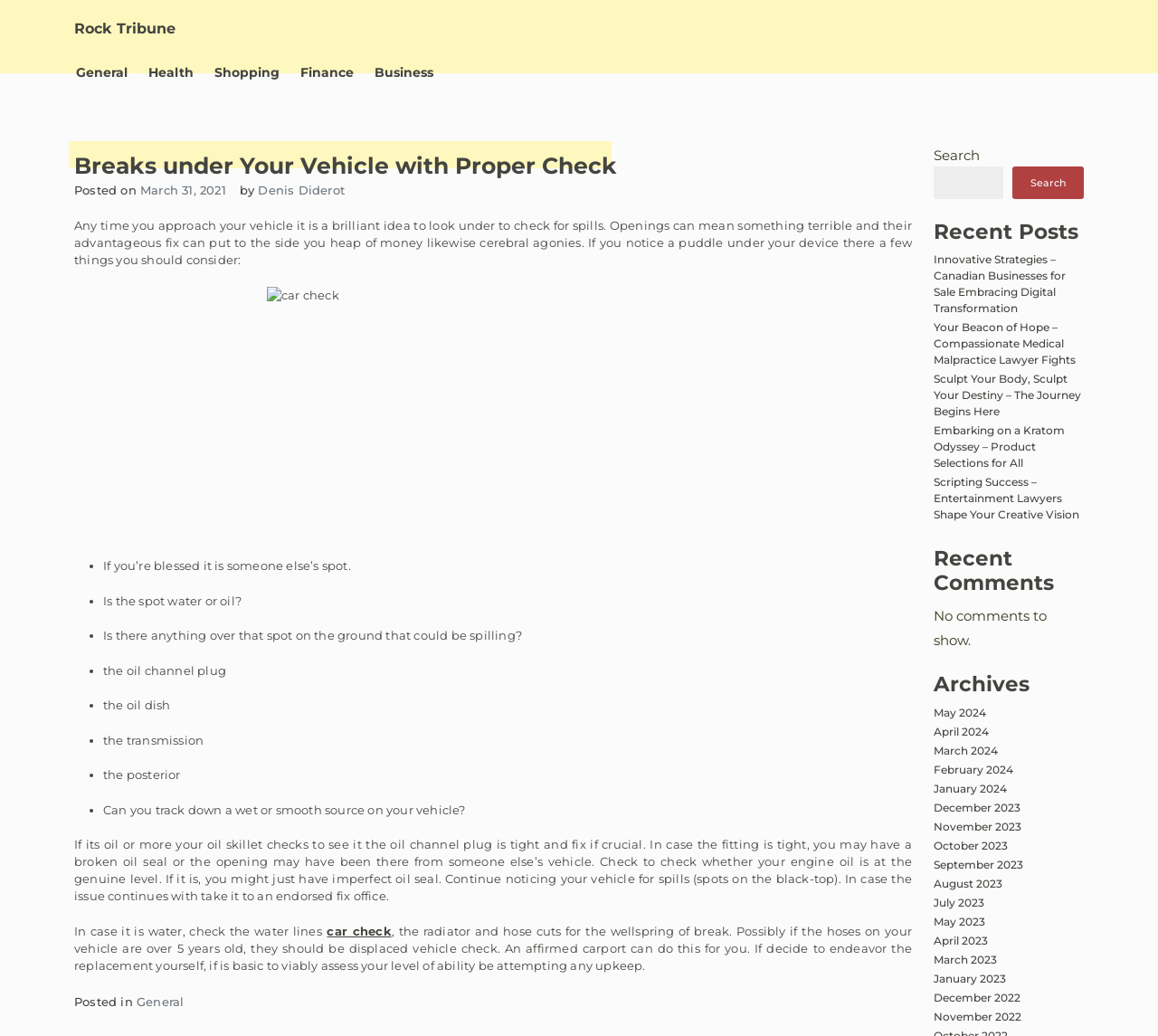Pinpoint the bounding box coordinates of the clickable area necessary to execute the following instruction: "Search for something". The coordinates should be given as four float numbers between 0 and 1, namely [left, top, right, bottom].

[0.806, 0.16, 0.866, 0.192]